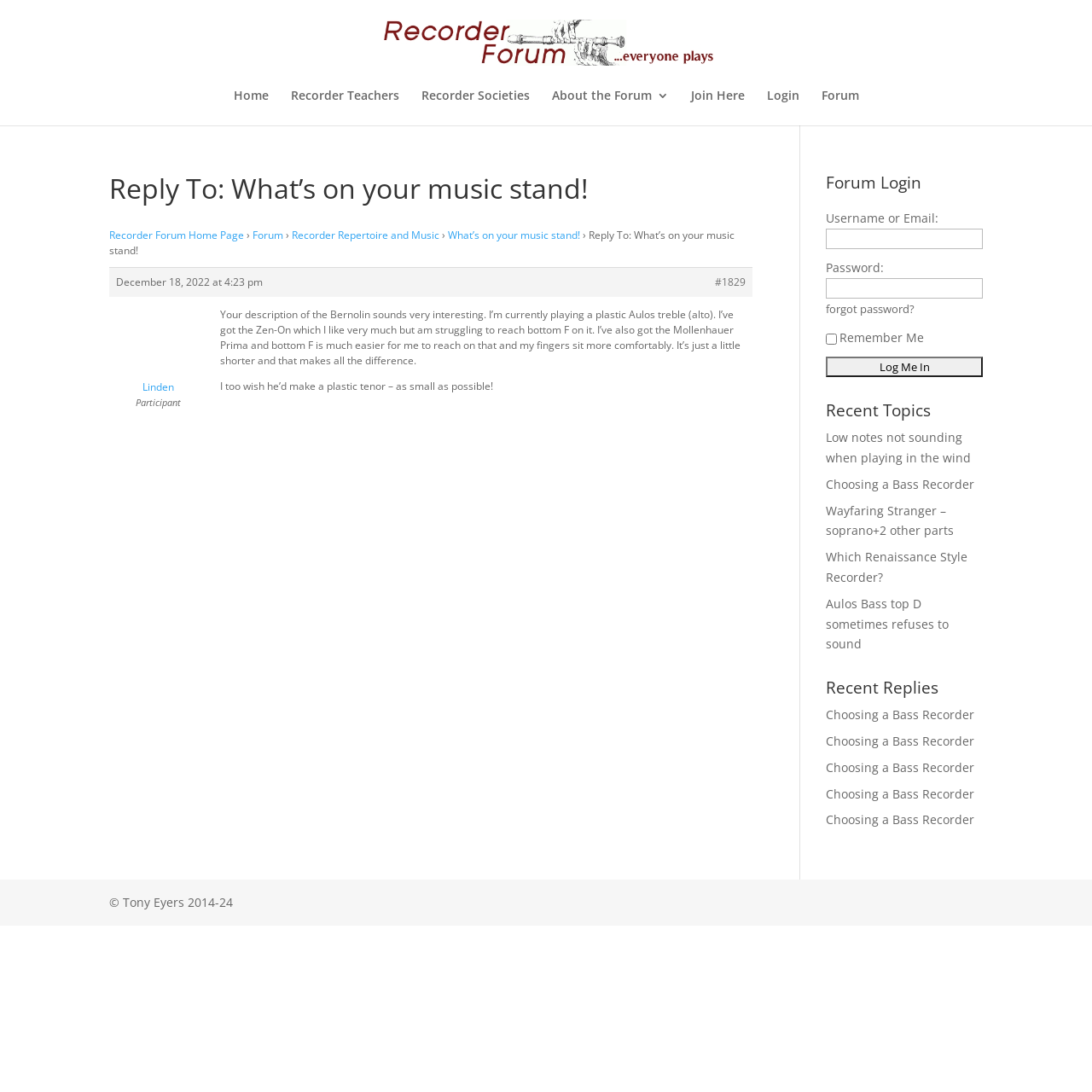Please locate the bounding box coordinates of the element that should be clicked to complete the given instruction: "Click on the 'Home' link".

[0.214, 0.082, 0.246, 0.115]